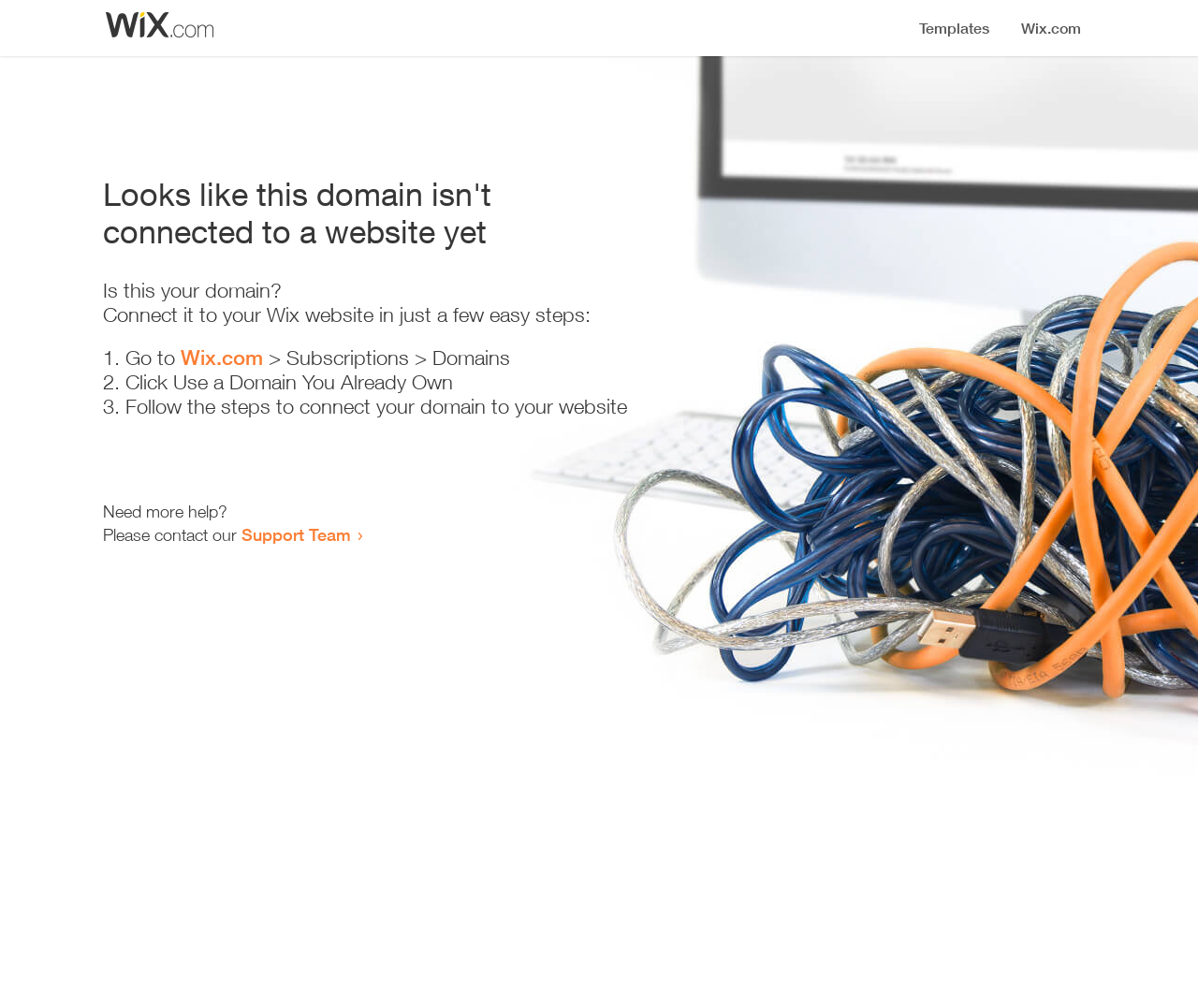Give a one-word or phrase response to the following question: Where can I get more help?

Support Team